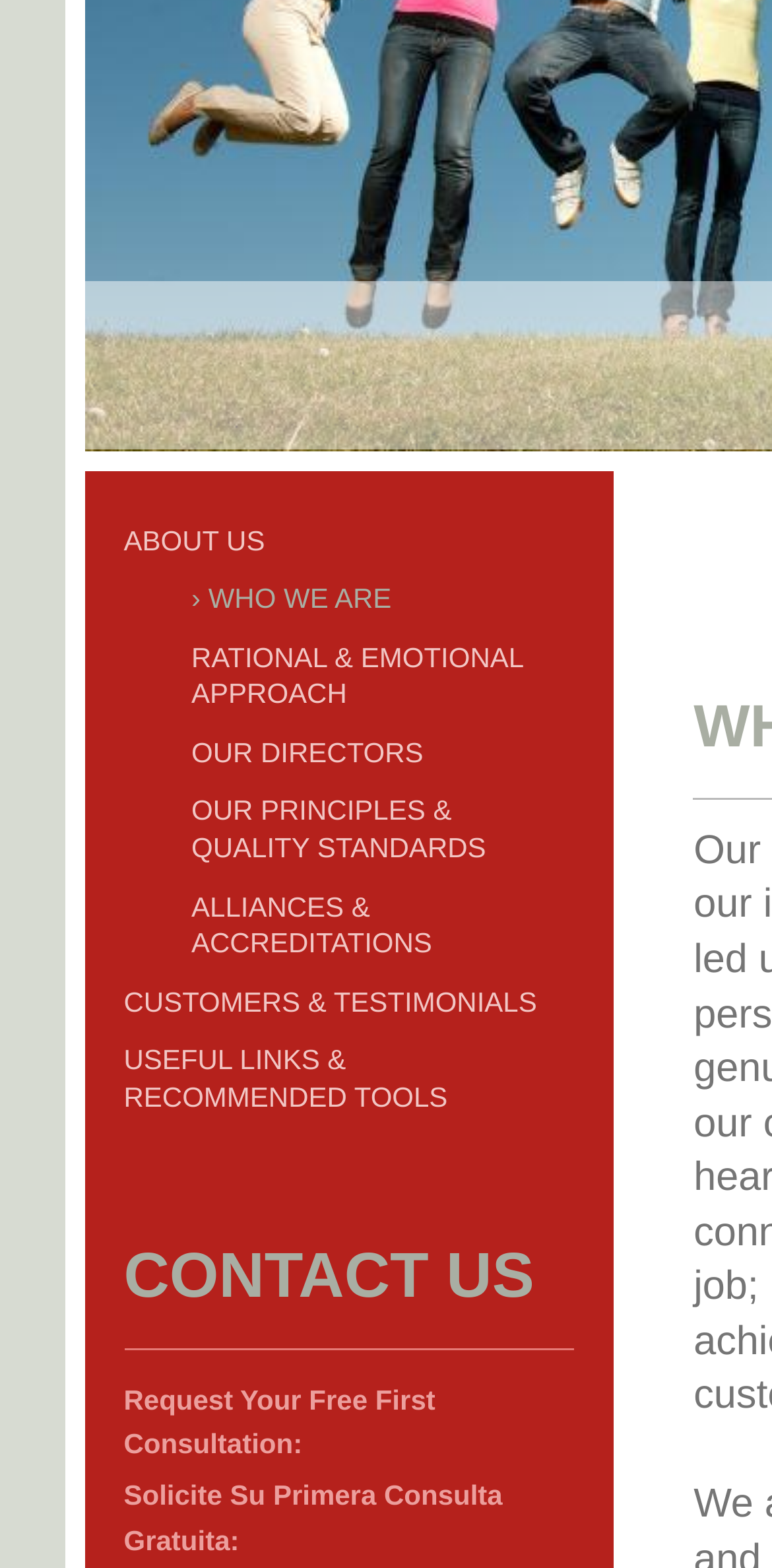Identify the bounding box coordinates of the HTML element based on this description: "About Us".

[0.16, 0.326, 0.745, 0.363]